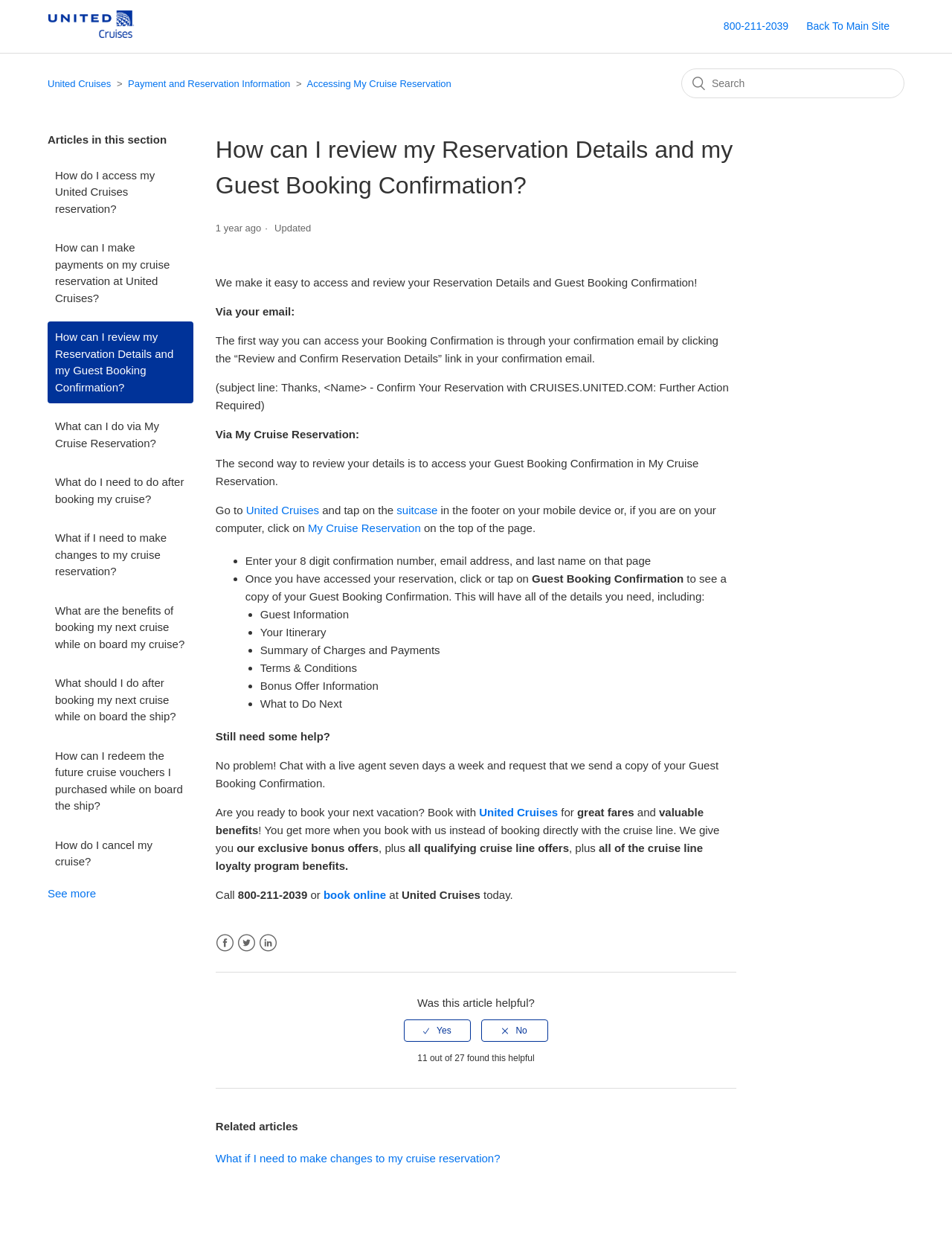Extract the main headline from the webpage and generate its text.

How can I review my Reservation Details and my Guest Booking Confirmation?